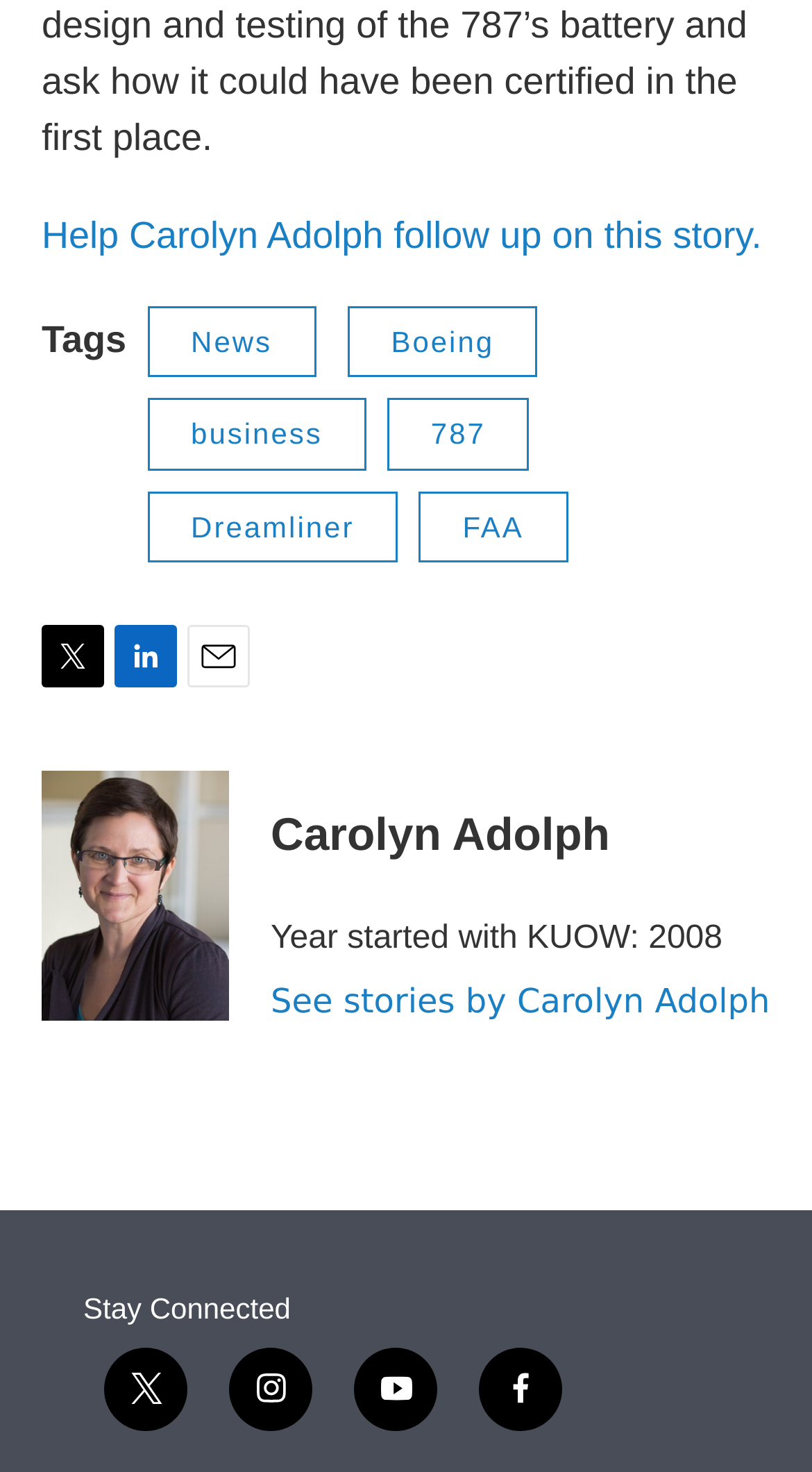Please locate the clickable area by providing the bounding box coordinates to follow this instruction: "Contact Carolyn Adolph on Twitter".

[0.051, 0.425, 0.128, 0.467]